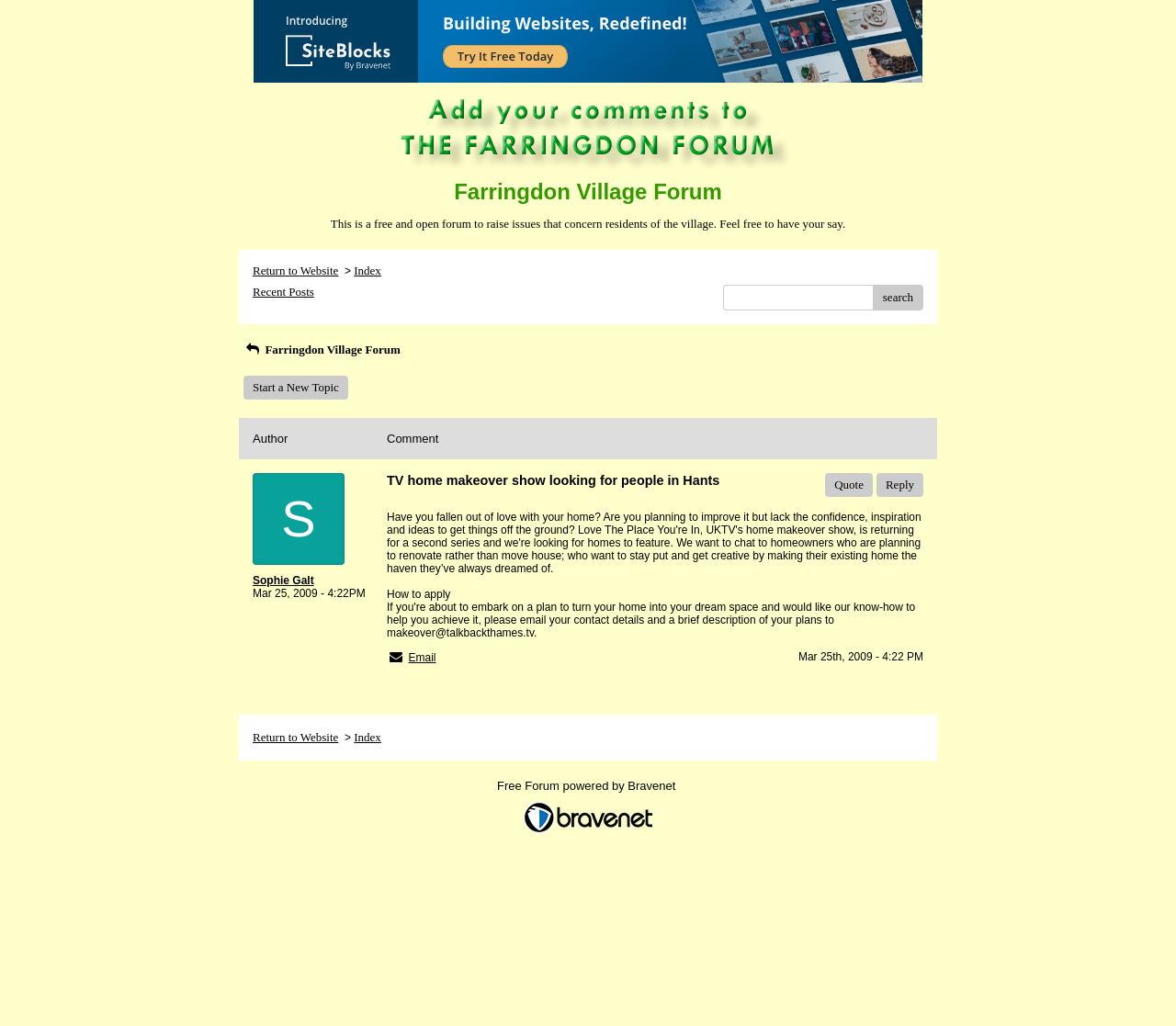Create an elaborate caption for the webpage.

The webpage is a forum for Farringdon Village residents to discuss issues and share their thoughts. At the top, there is a heading "Farringdon Village Forum" and a brief description of the forum's purpose. Below this, there are two links: "New SiteBlocks Website Builder - Site-building Redefined" and "Return to Website", accompanied by images. 

On the left side, there are several links, including "Index", "Recent Posts", and "Start a New Topic". A search bar is also located on the left, consisting of a text box and a "search" button. 

The main content of the webpage is a discussion thread. The thread starts with a post from "Sophie Galt" on March 25, 2009, with the topic "TV home makeover show looking for people in Hants". Below the post, there are buttons to "Quote" and "Reply" to the message. 

Further down, there is a link to "Email" and a timestamp of the post. The thread continues with more posts and replies, each with their own set of buttons and timestamps. 

At the bottom of the webpage, there are more links, including "Return to Website", "Index", and "Free Forum powered by Bravenet". The webpage is powered by Bravenet, as indicated by an image and a link at the very bottom.